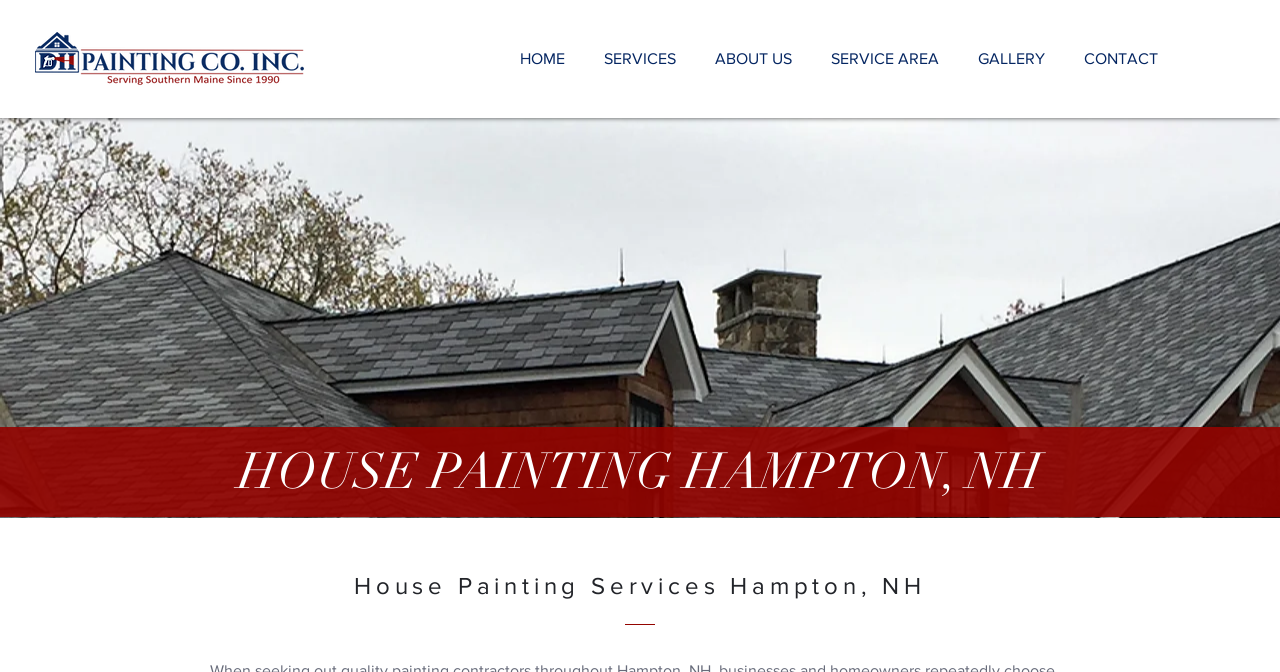Extract the primary header of the webpage and generate its text.

HOUSE PAINTING HAMPTON, NH